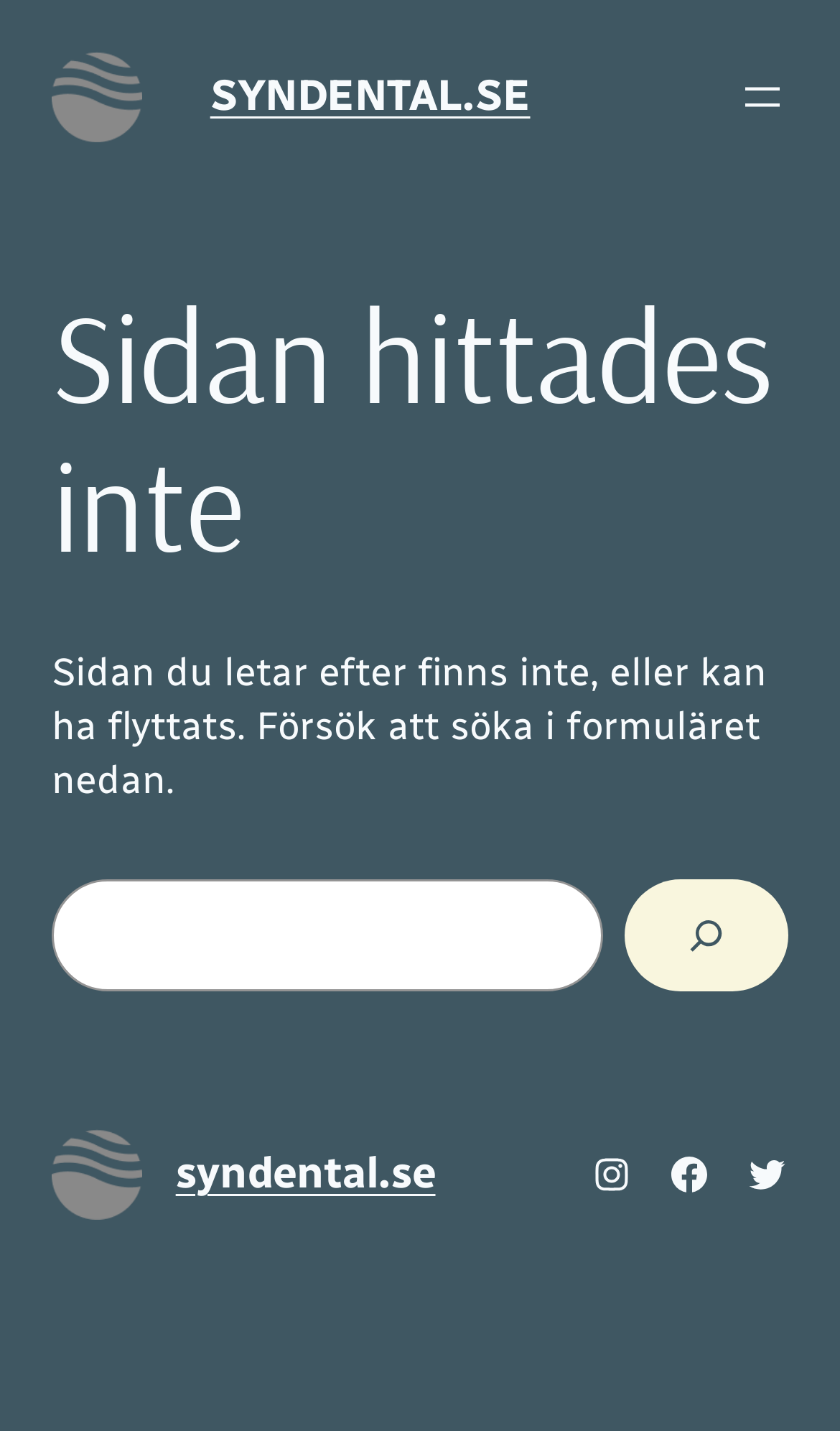Please locate the bounding box coordinates of the element that should be clicked to achieve the given instruction: "Click the 'Sök' button".

[0.744, 0.614, 0.938, 0.692]